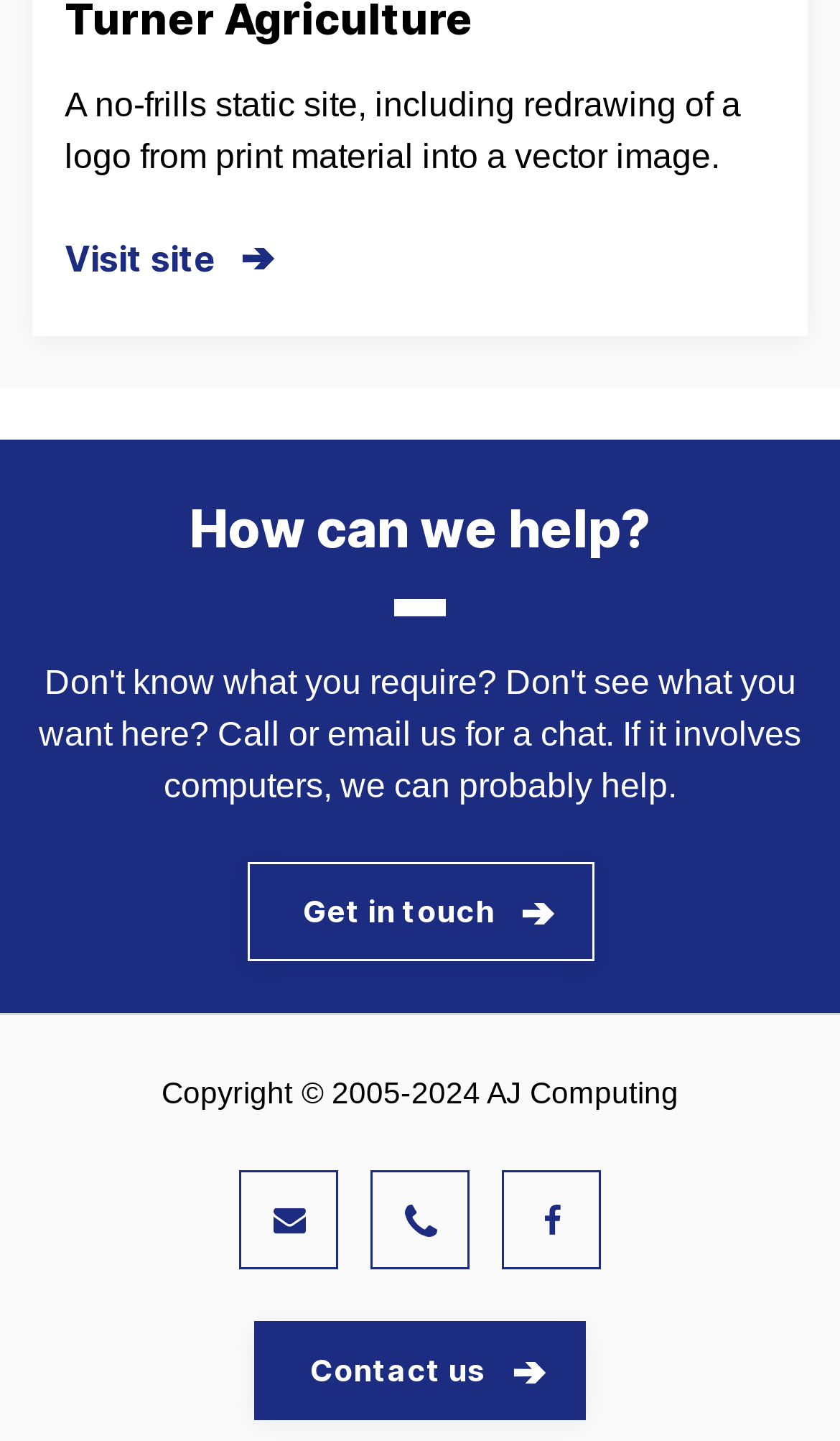Respond to the following query with just one word or a short phrase: 
What is the position of the 'Contact us' link on the webpage?

Bottom